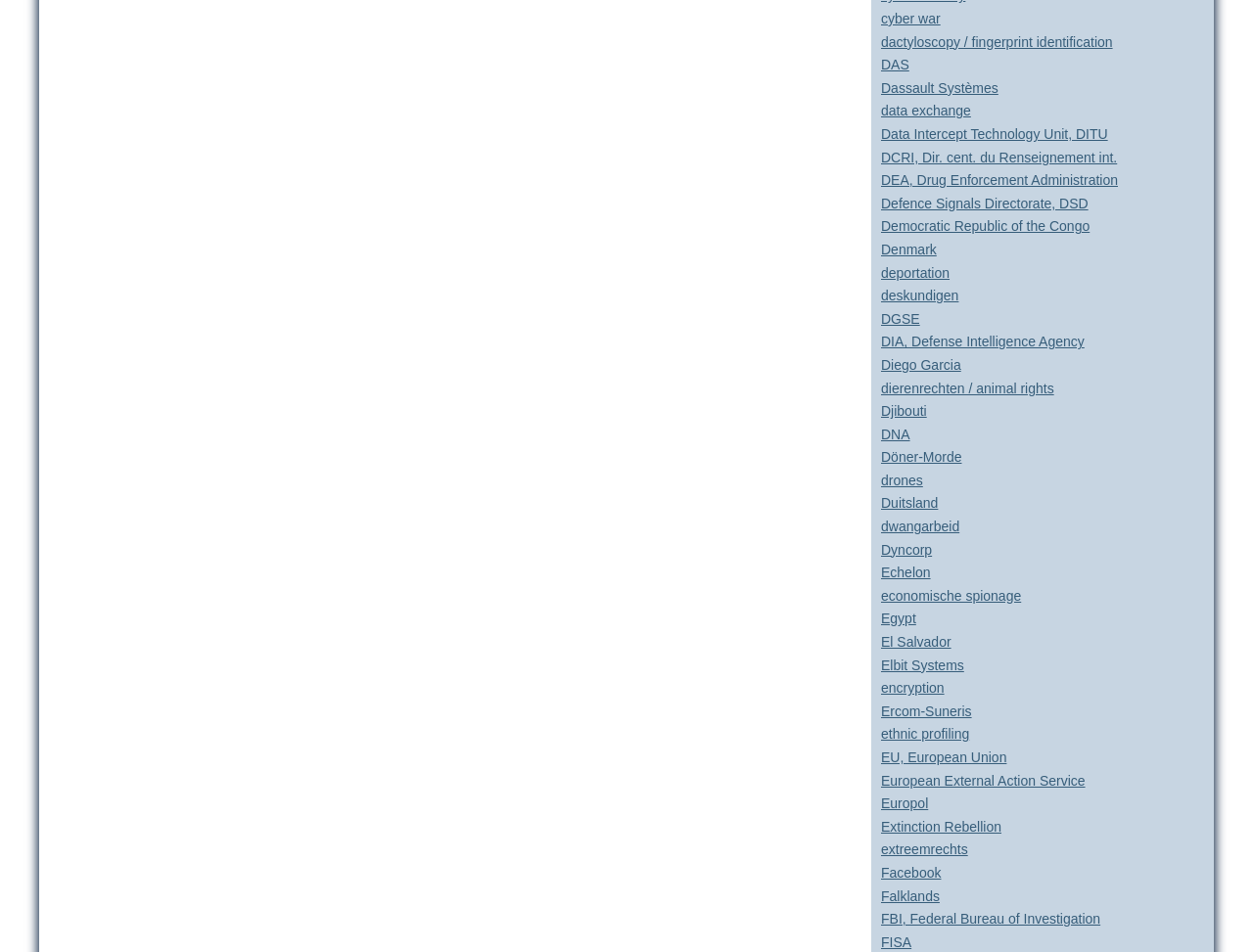Identify the bounding box for the described UI element: "Ercom-Suneris".

[0.703, 0.739, 0.775, 0.755]